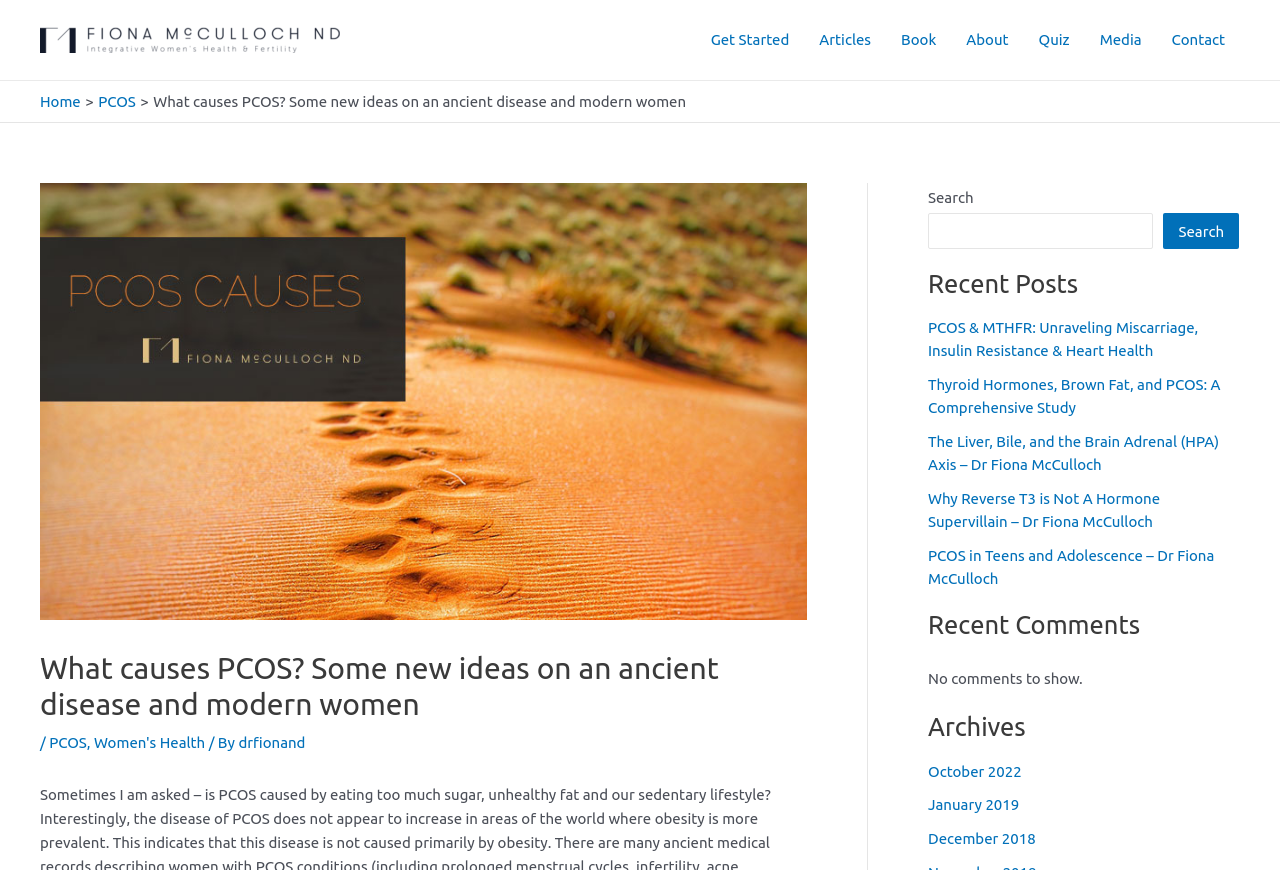Could you find the bounding box coordinates of the clickable area to complete this instruction: "Click on the 'Get Started' link"?

[0.543, 0.0, 0.628, 0.092]